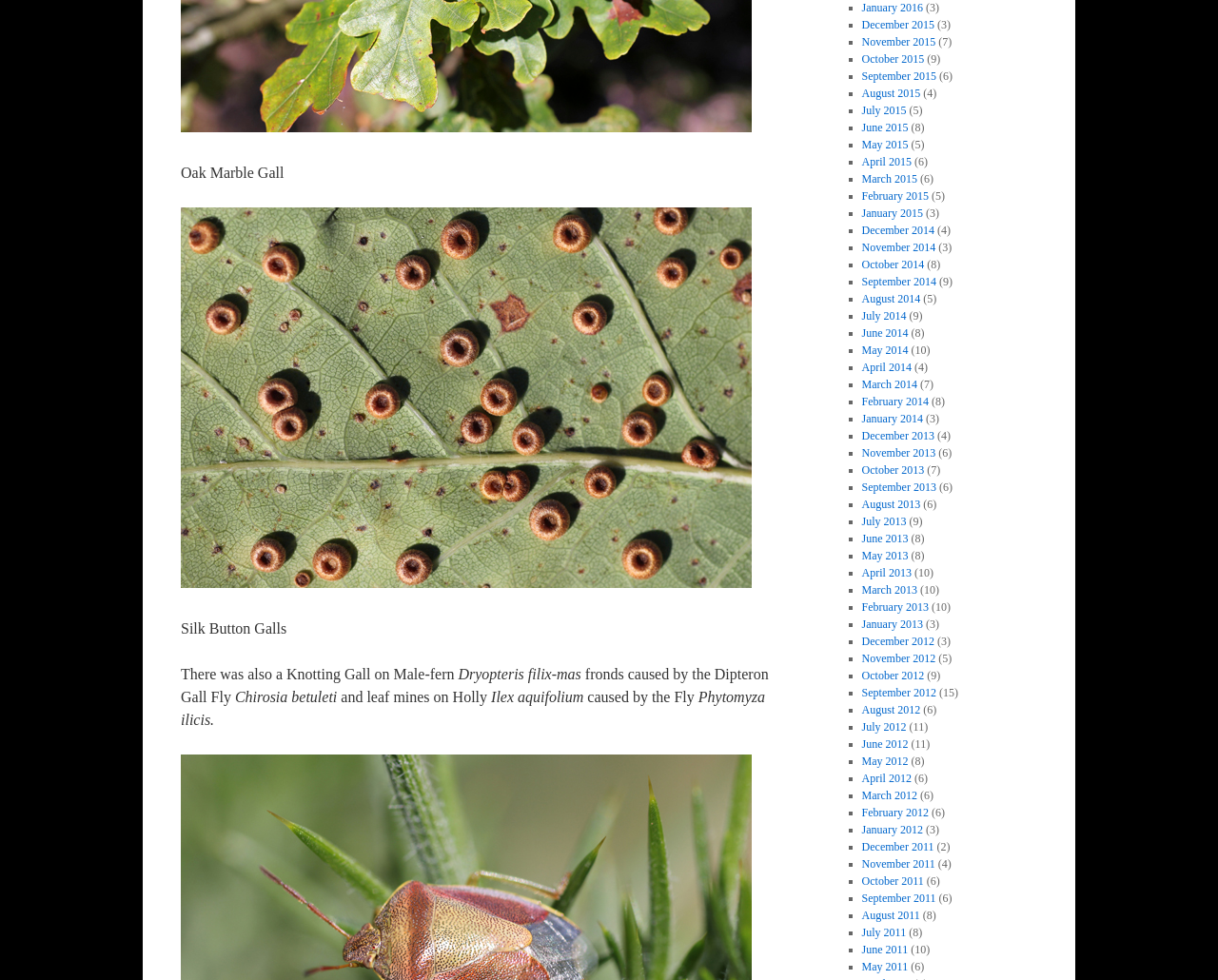Please specify the bounding box coordinates of the clickable section necessary to execute the following command: "click the link to view December 2015".

[0.707, 0.018, 0.767, 0.032]